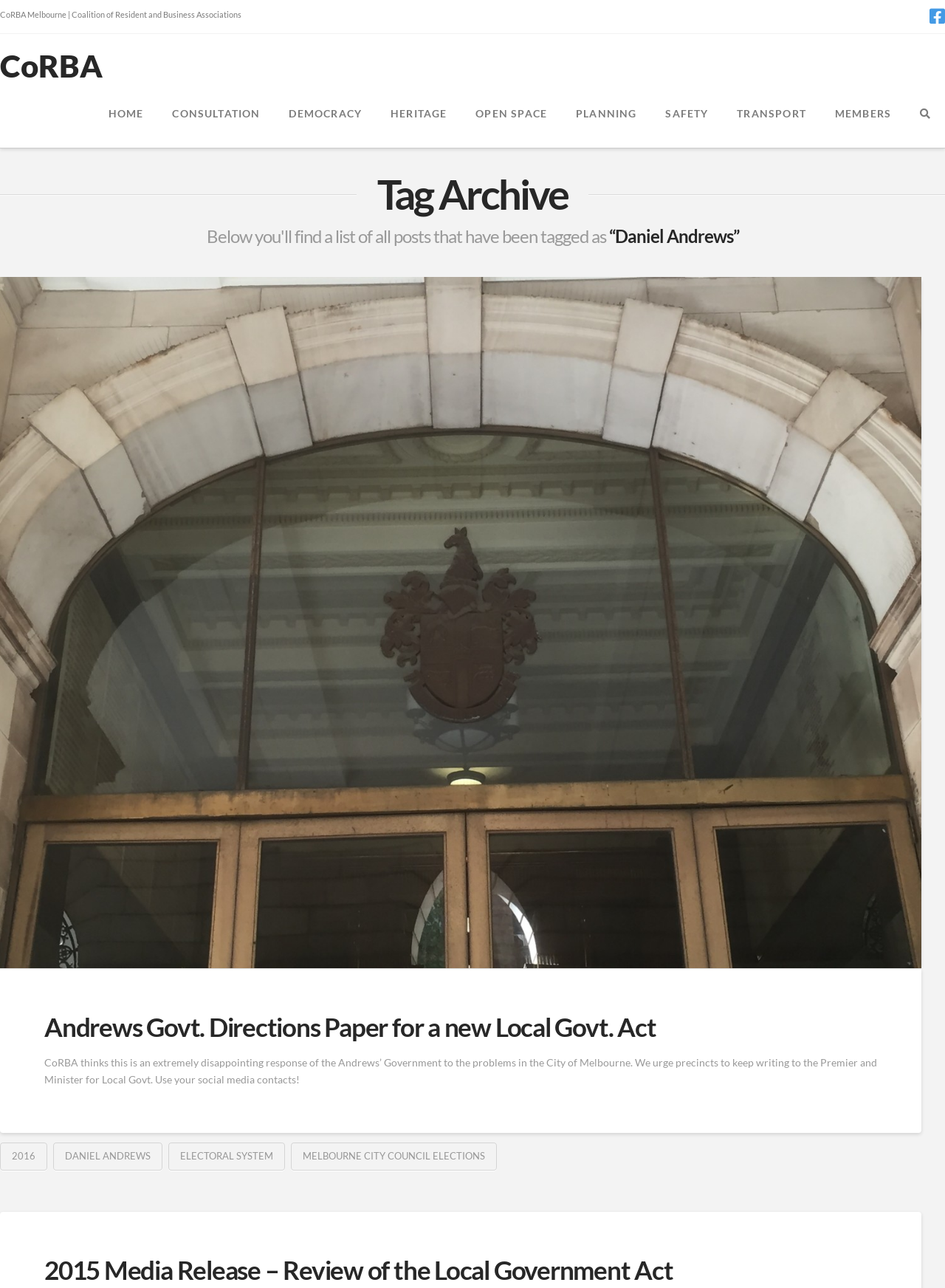How many links are in the main navigation menu?
Use the image to answer the question with a single word or phrase.

10